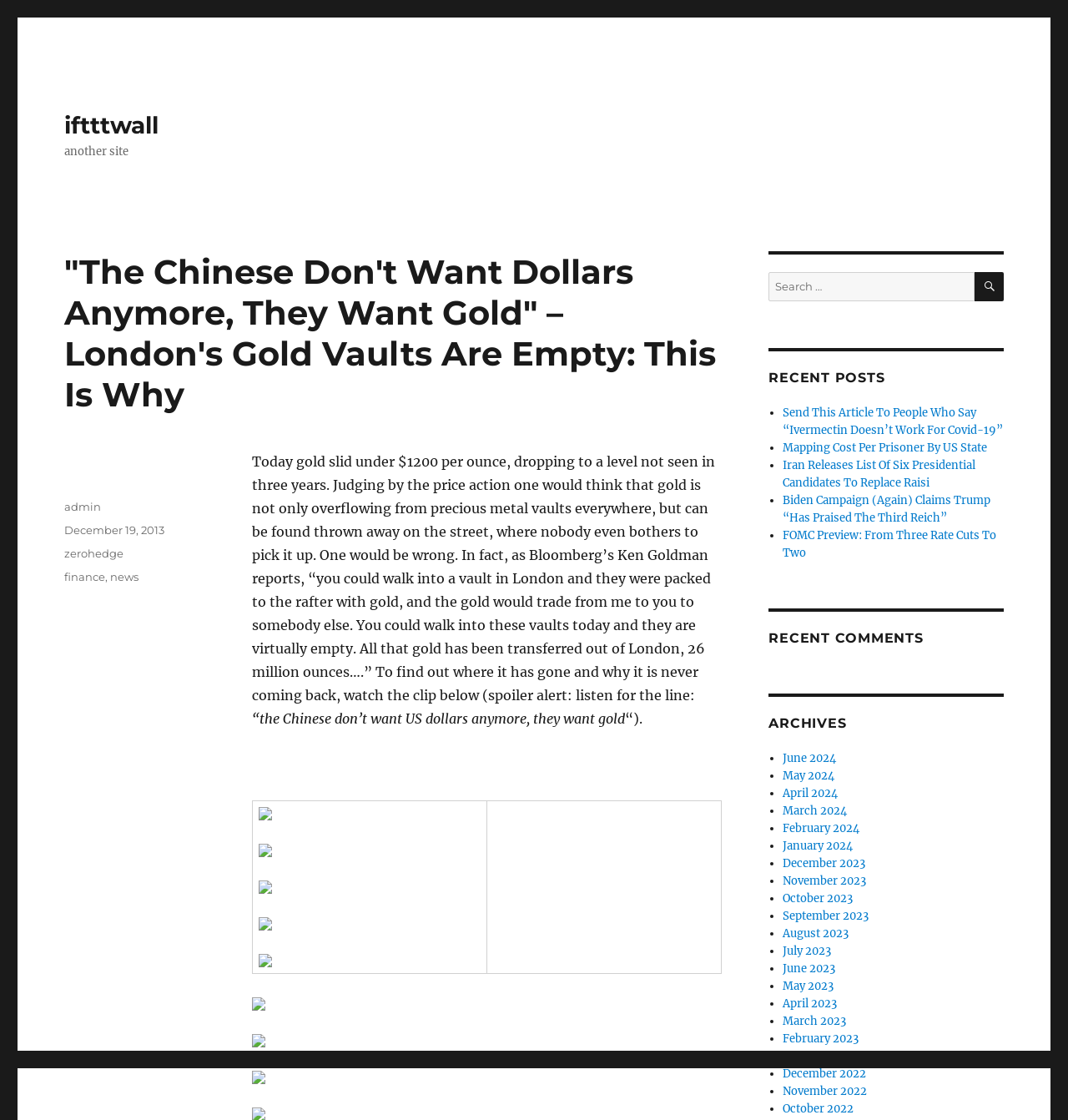Find the bounding box coordinates of the element I should click to carry out the following instruction: "Search for something".

[0.72, 0.243, 0.94, 0.269]